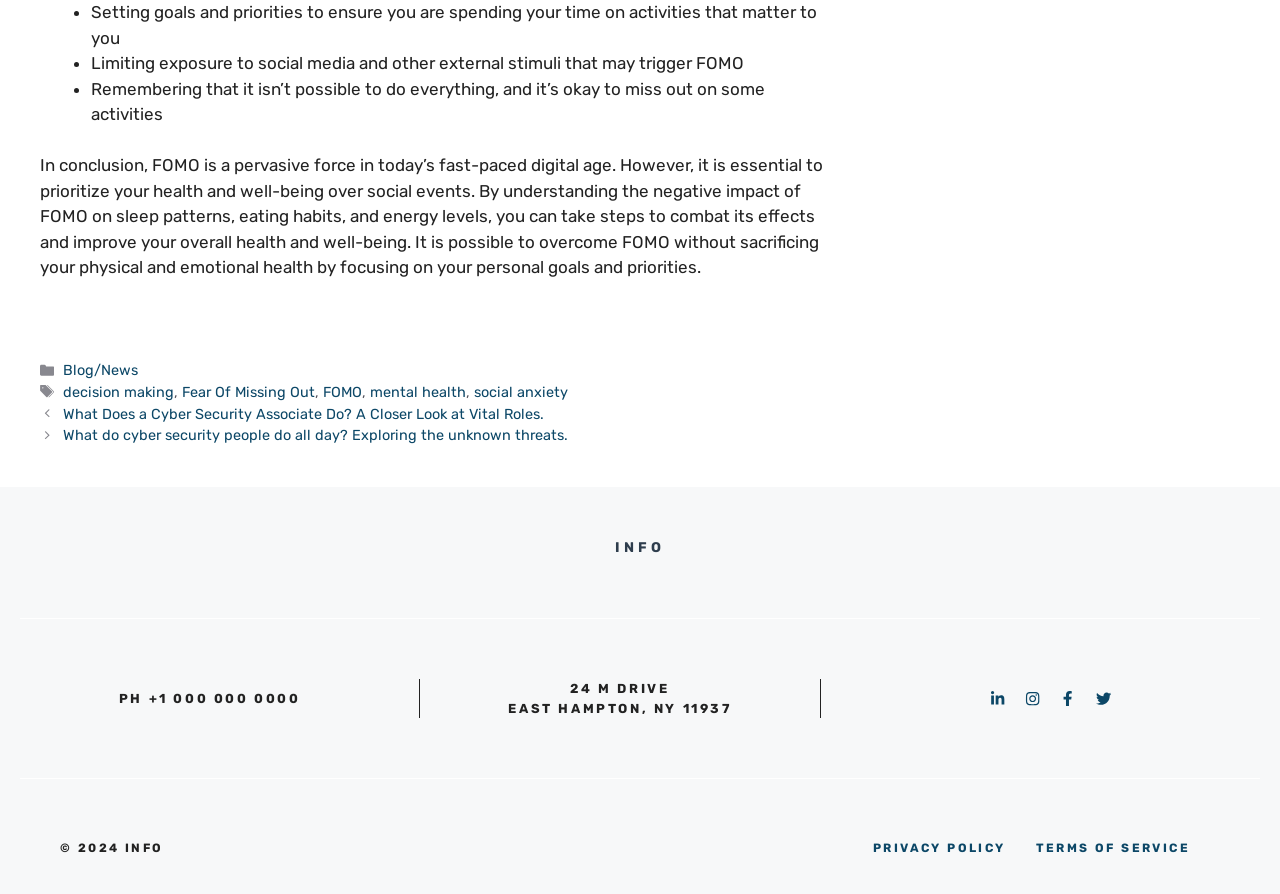Locate the bounding box coordinates of the element you need to click to accomplish the task described by this instruction: "Read the article about FOMO".

[0.071, 0.002, 0.638, 0.053]